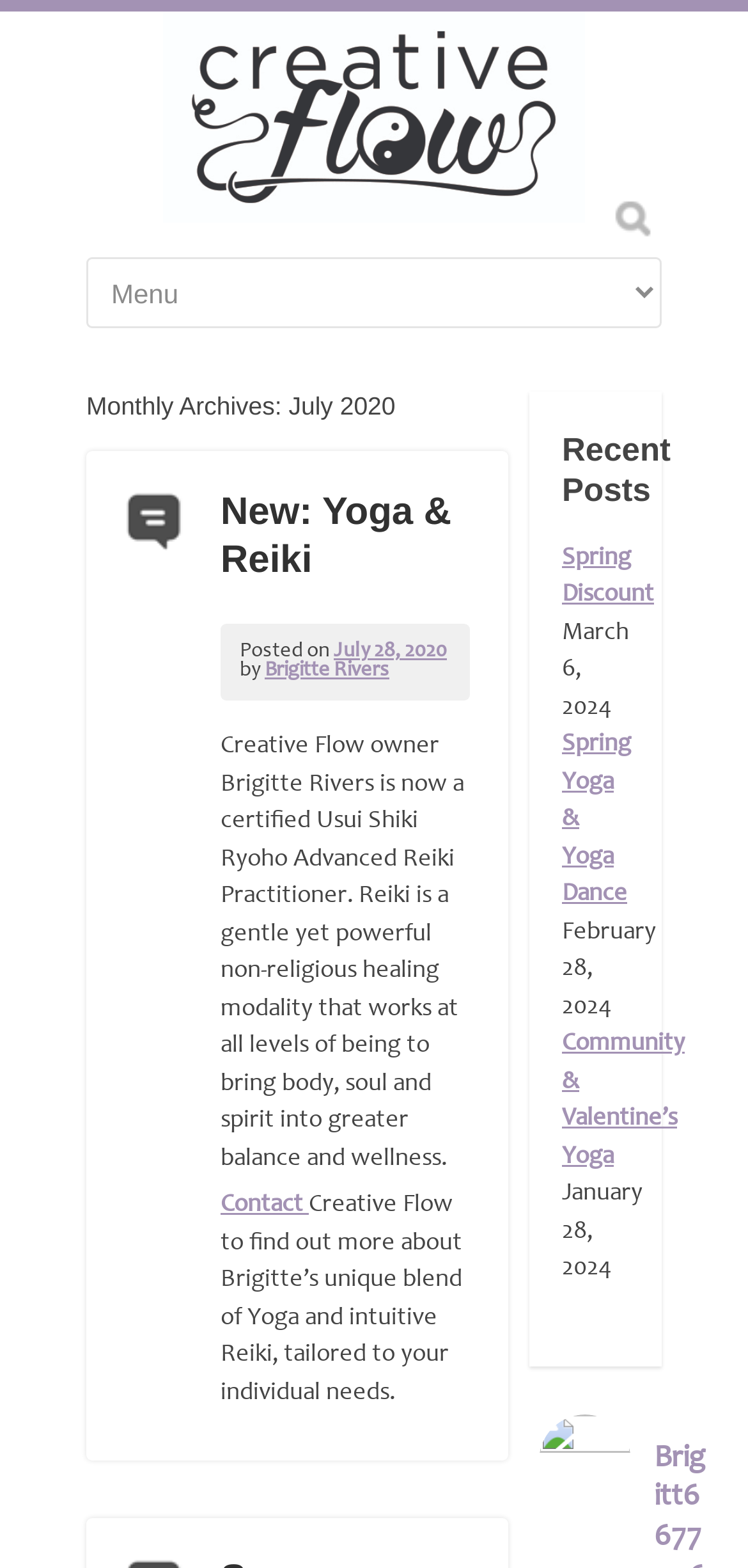Locate the bounding box coordinates of the clickable area needed to fulfill the instruction: "click the 'Contact' link".

[0.295, 0.762, 0.413, 0.778]